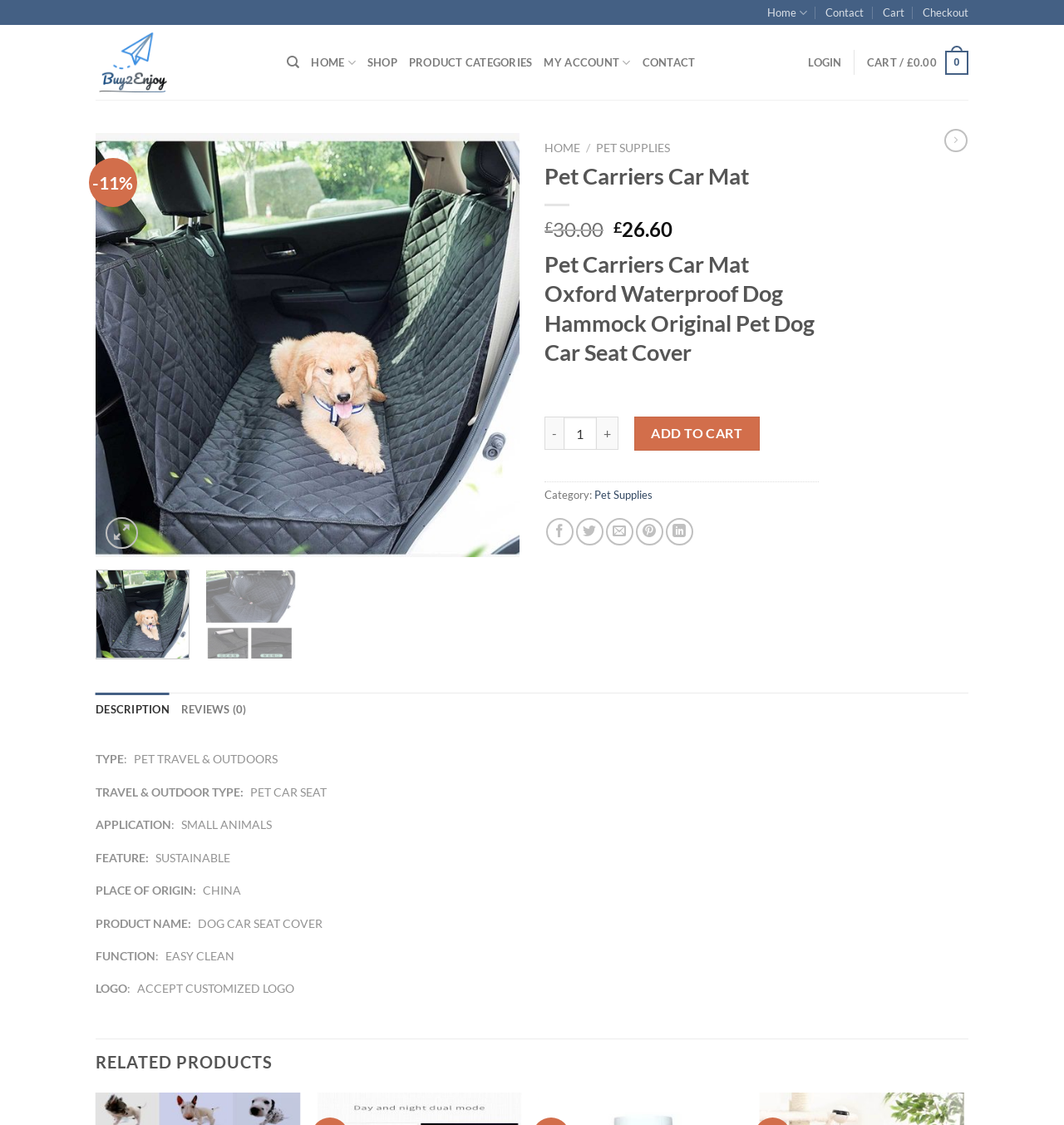Show the bounding box coordinates for the element that needs to be clicked to execute the following instruction: "View product description". Provide the coordinates in the form of four float numbers between 0 and 1, i.e., [left, top, right, bottom].

[0.09, 0.616, 0.159, 0.646]